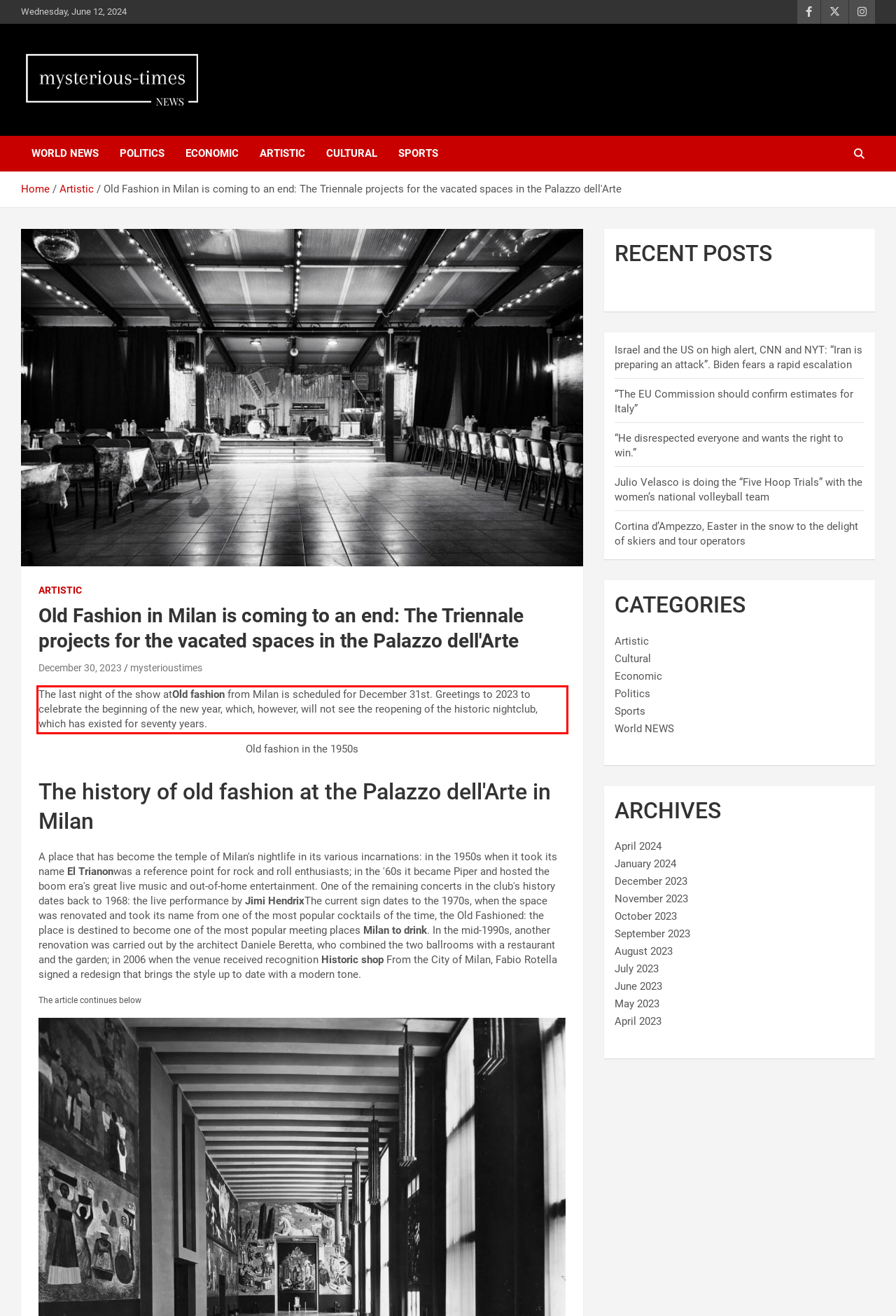Using the provided screenshot of a webpage, recognize the text inside the red rectangle bounding box by performing OCR.

The last night of the show atOld fashion from Milan is scheduled for December 31st. Greetings to 2023 to celebrate the beginning of the new year, which, however, will not see the reopening of the historic nightclub, which has existed for seventy years.